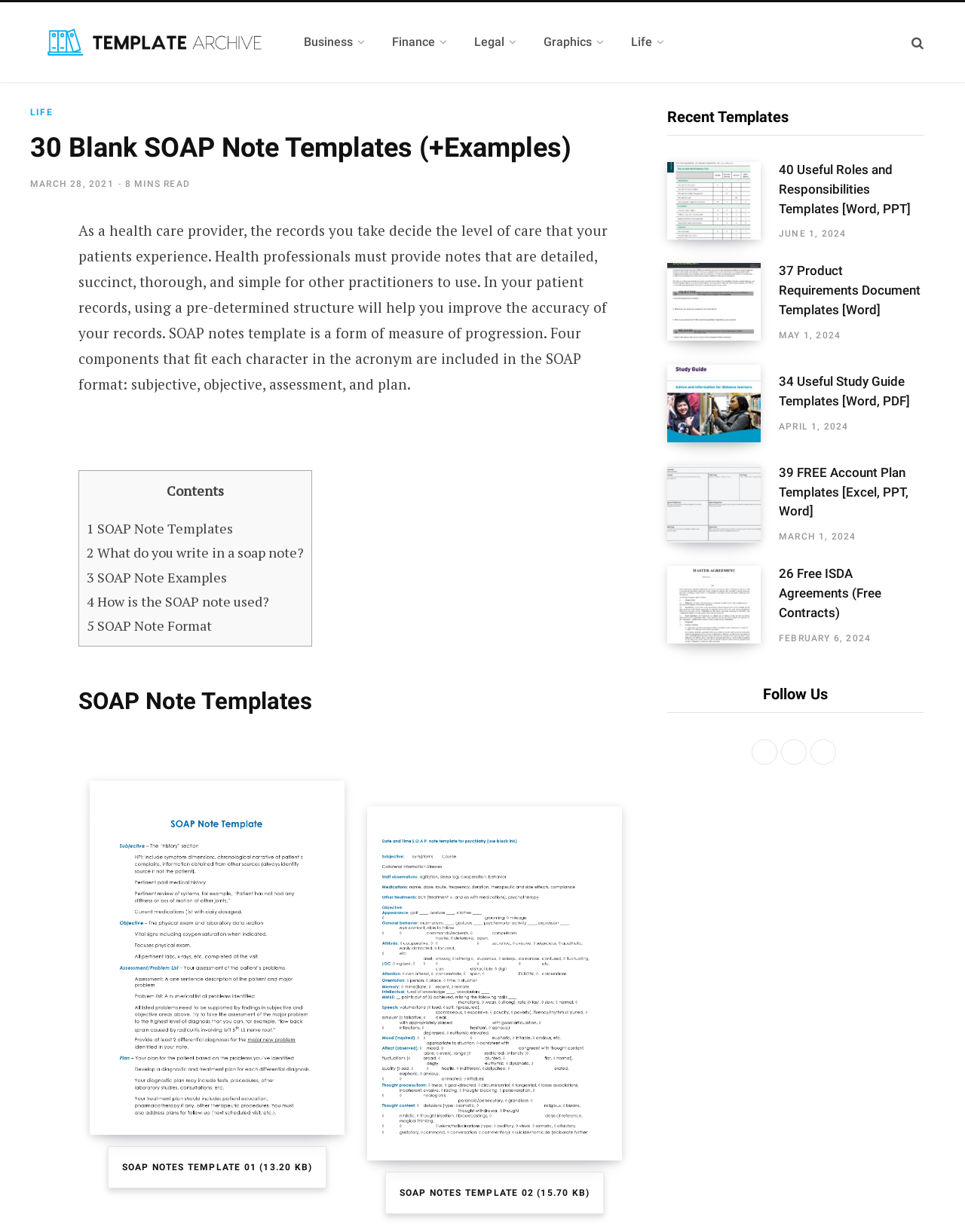How many SOAP note templates are provided on this webpage?
Please use the image to deliver a detailed and complete answer.

The webpage title mentions '30 Blank SOAP Note Templates' and the templates are listed below, indicating that there are 30 templates available for download.